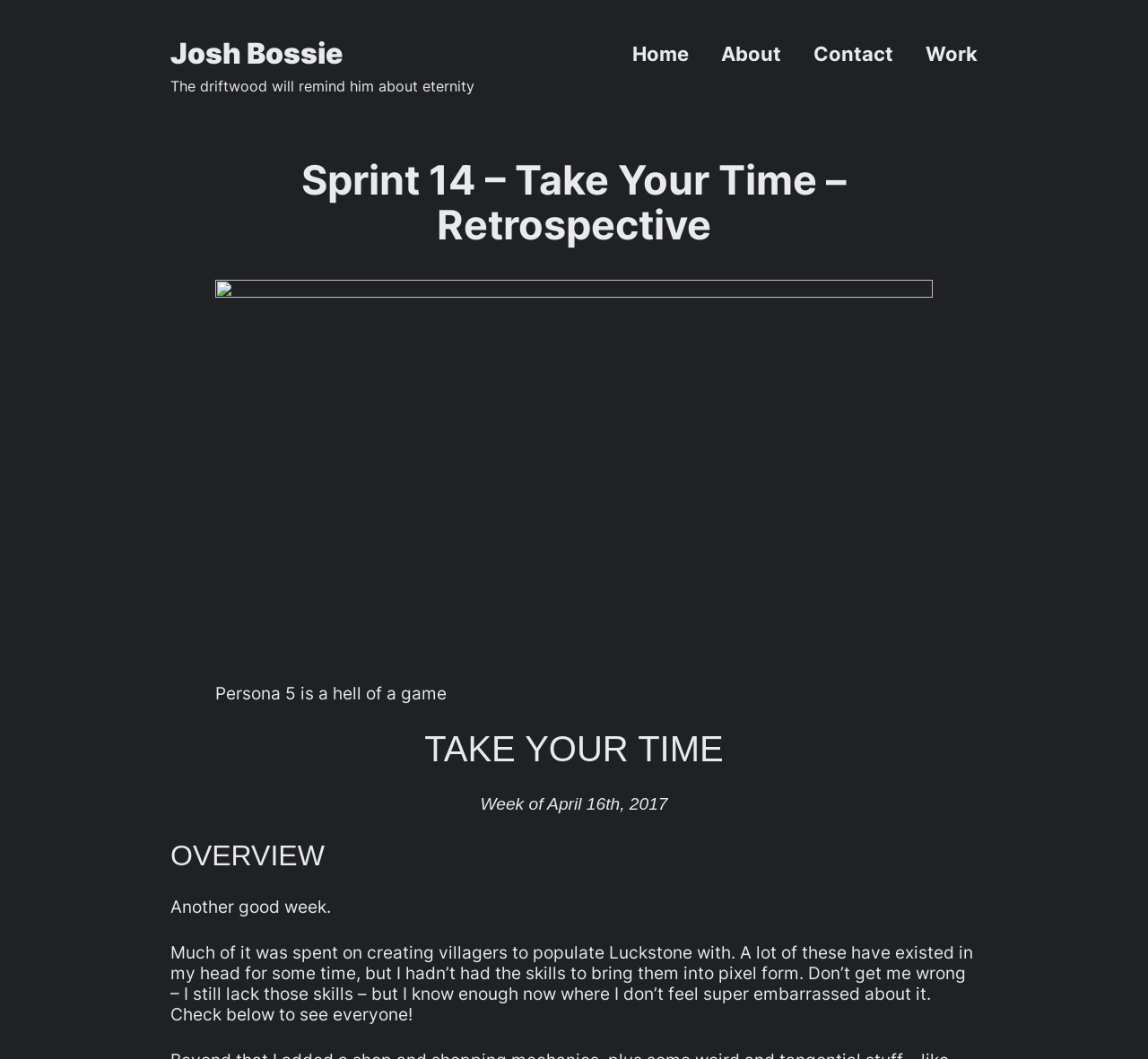What is the name of the author?
Provide a well-explained and detailed answer to the question.

The answer can be found by looking at the link element with the text 'Josh Bossie' at the top of the webpage, which suggests that Josh Bossie is the author of the content.